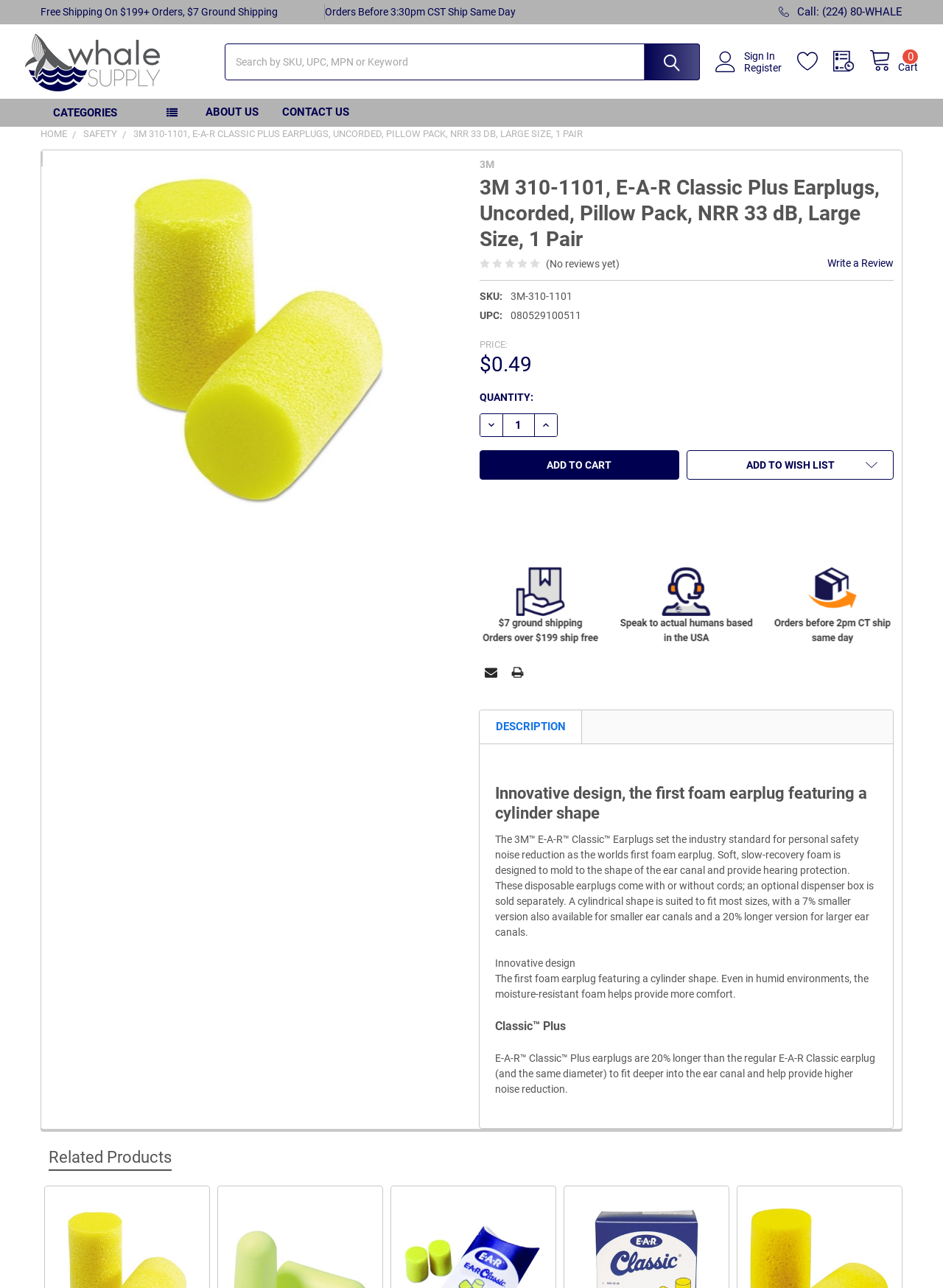Provide a single word or phrase answer to the question: 
How many images are there in the product description?

6